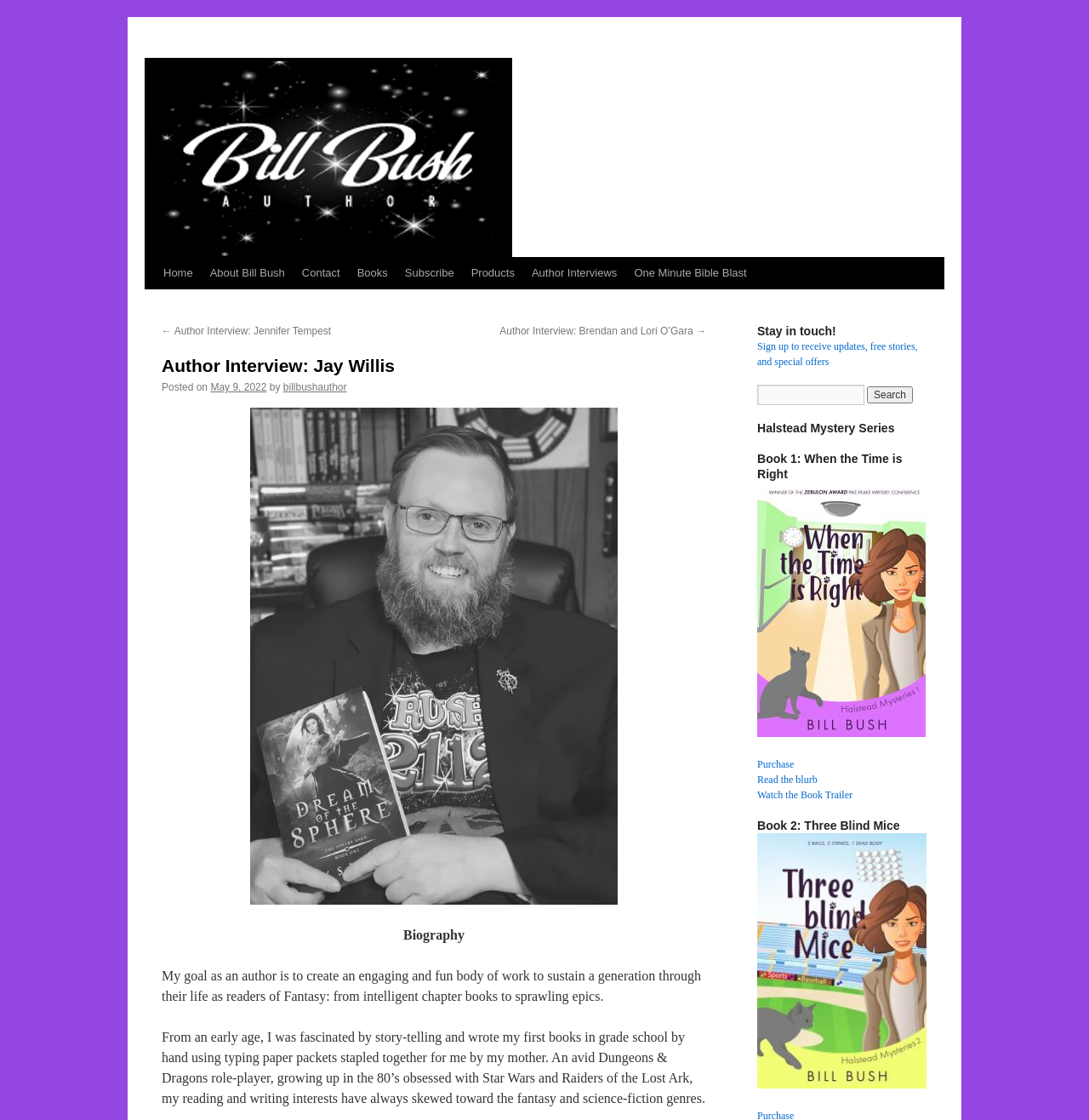Examine the image and give a thorough answer to the following question:
How many books are in the Halstead Mystery Series?

The webpage lists two books in the Halstead Mystery Series: Book 1: When the Time is Right and Book 2: Three Blind Mice, so there are at least two books in the series.